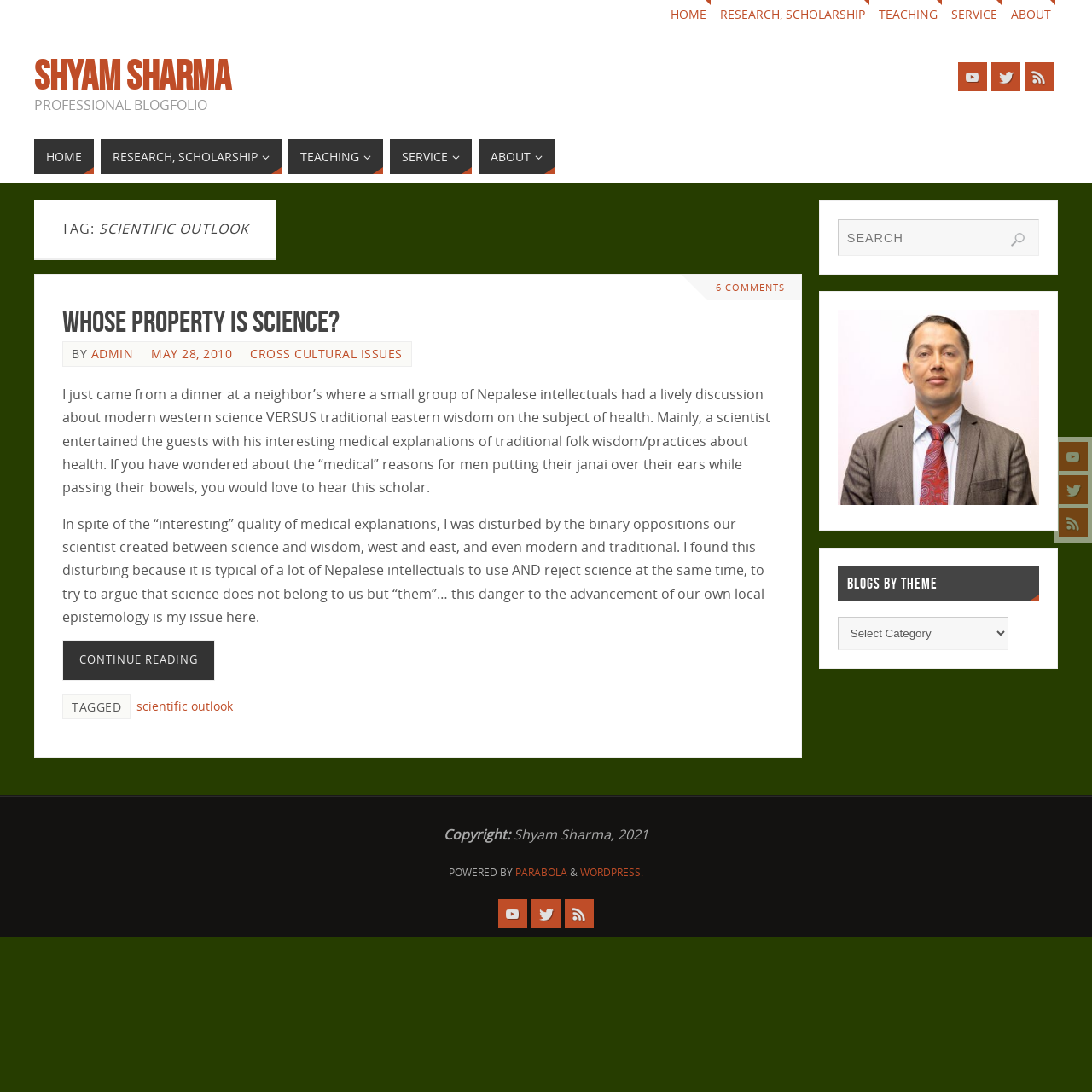Please find and generate the text of the main heading on the webpage.

TAG: SCIENTIFIC OUTLOOK